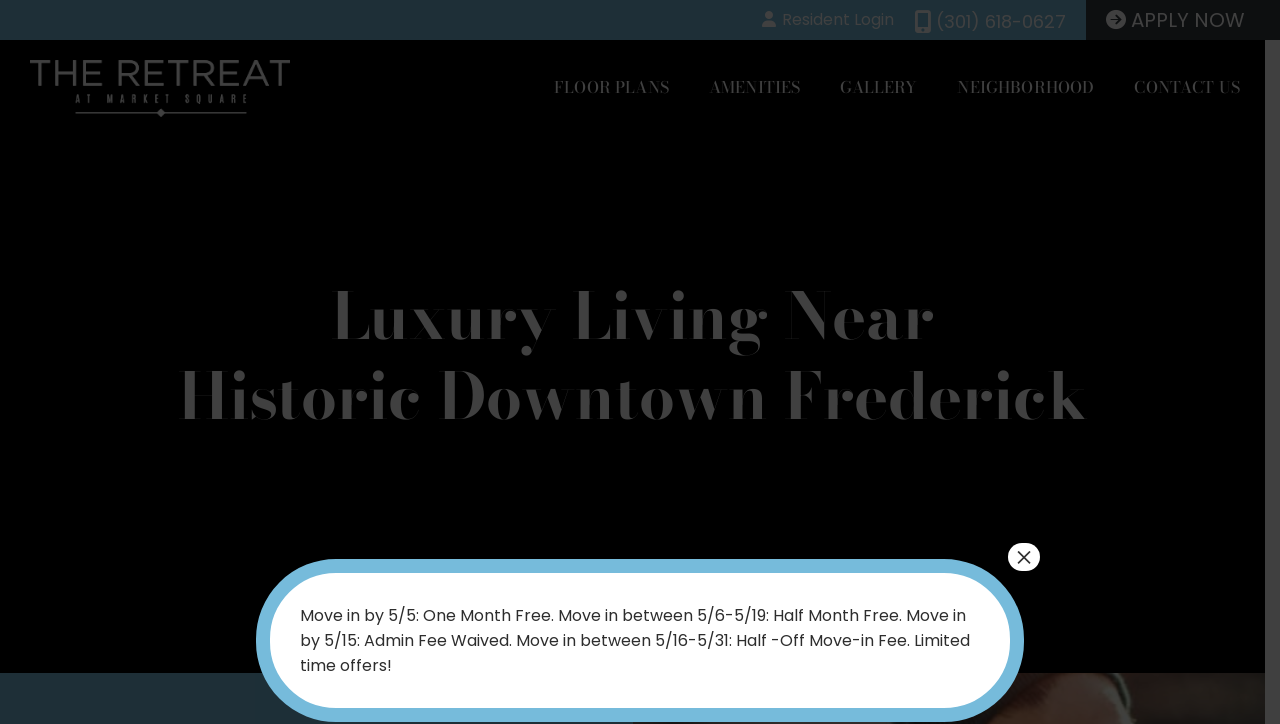Find and indicate the bounding box coordinates of the region you should select to follow the given instruction: "Click on Floor Plans".

[0.031, 0.083, 0.13, 0.142]